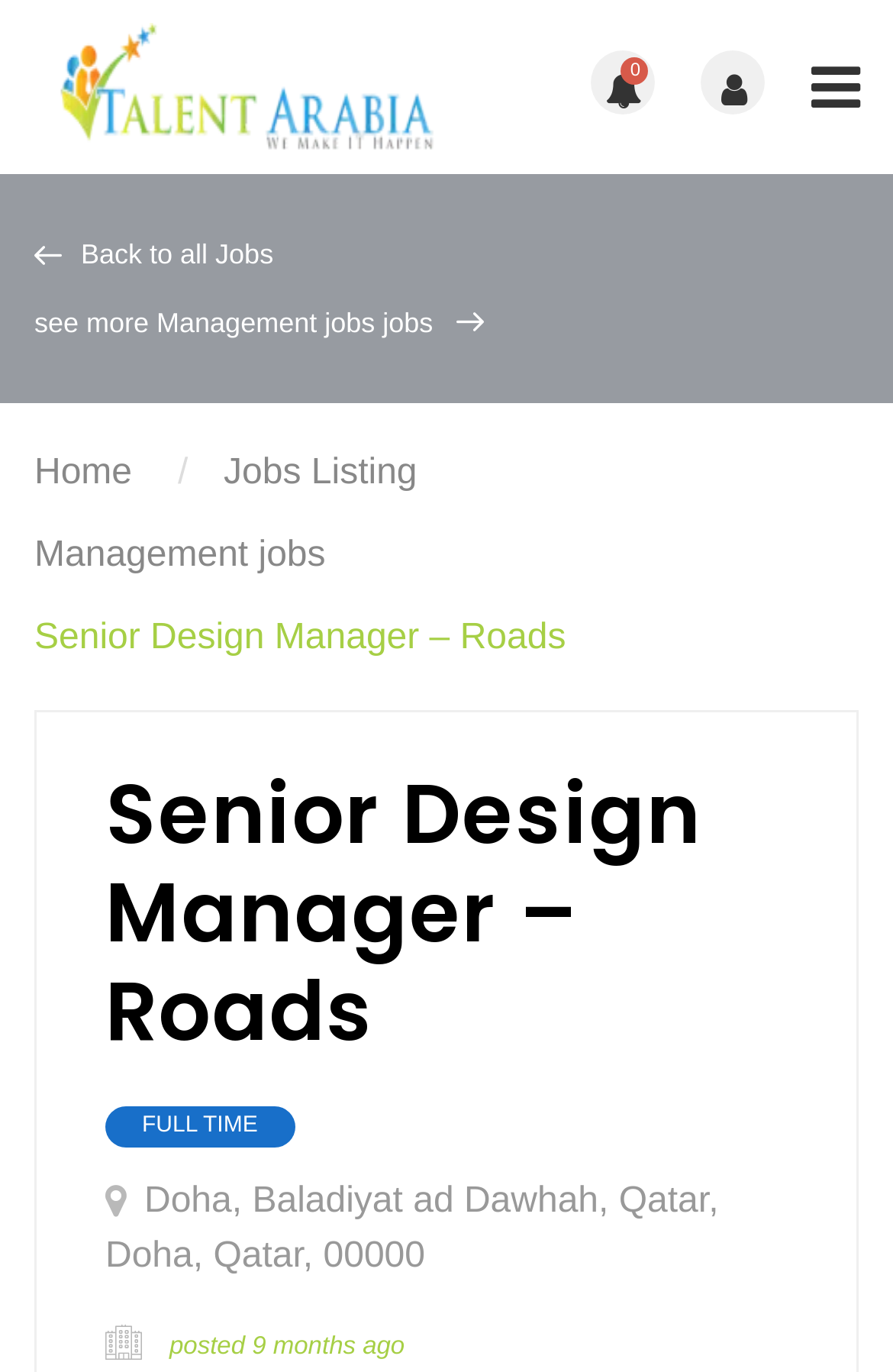Describe all the key features and sections of the webpage thoroughly.

The webpage is a job listing page for a Senior Design Manager position at Roads in Talent Arabia. At the top left corner, there is a link to Talent Arabia, accompanied by an image of the company's logo. On the top right corner, there are three social media links, represented by icons. 

Below the company logo, there is a link to go back to all jobs, and another link to see more Management jobs. Next to these links, there are navigation links to the Home page and Jobs Listing page. Further down, there is a link to Management jobs.

The main content of the page starts with a heading that reads "Senior Design Manager – Roads", followed by a static text with the same title. Below this, there is a brief overview of the job, which is not explicitly stated in the provided accessibility tree. 

At the bottom of the page, there are three lines of text: "FULL TIME", the job location "Doha, Baladiyat ad Dawhah, Qatar, Doha, Qatar, 00000", and the posting date "posted 9 months ago".